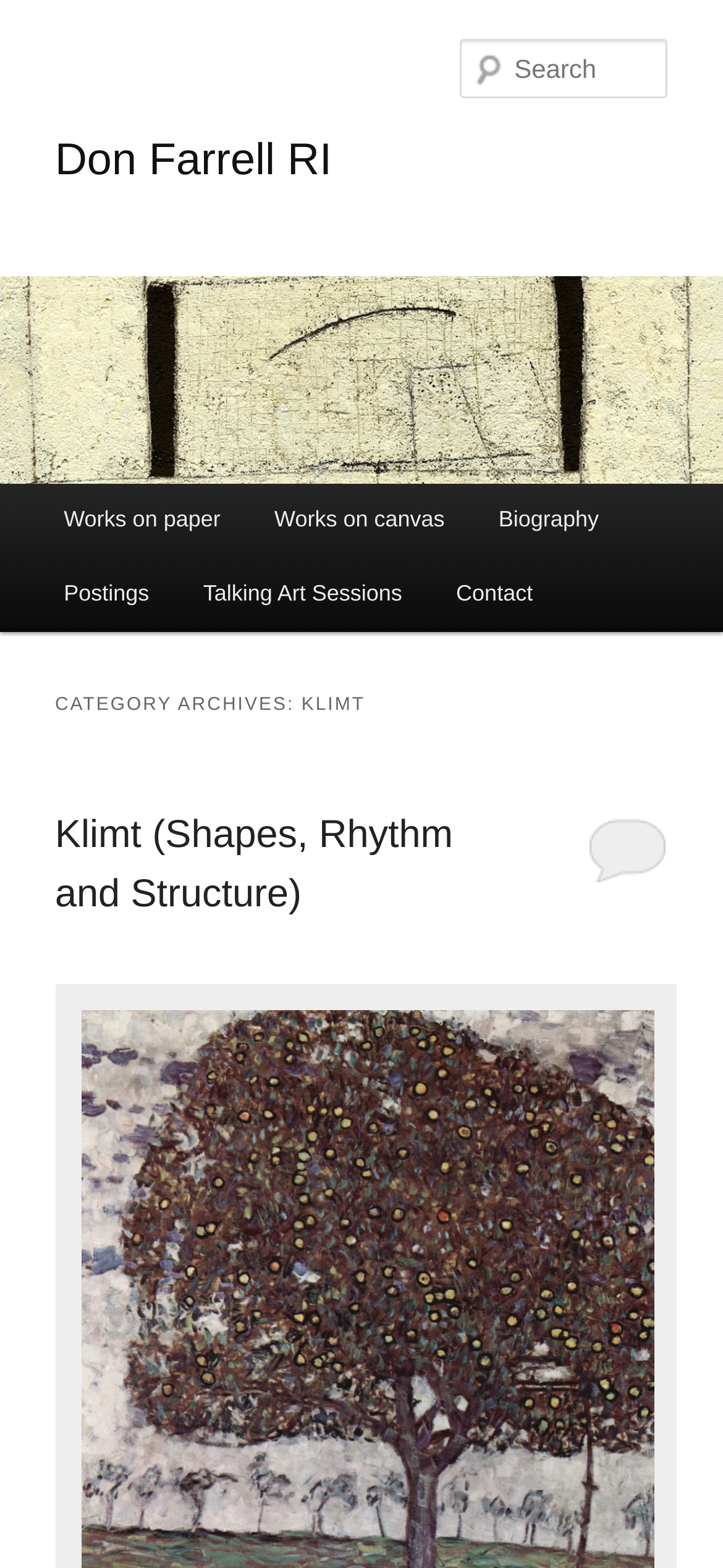Locate the UI element described by Klimt (Shapes, Rhythm and Structure) in the provided webpage screenshot. Return the bounding box coordinates in the format (top-left x, top-left y, bottom-right x, bottom-right y), ensuring all values are between 0 and 1.

[0.076, 0.519, 0.627, 0.584]